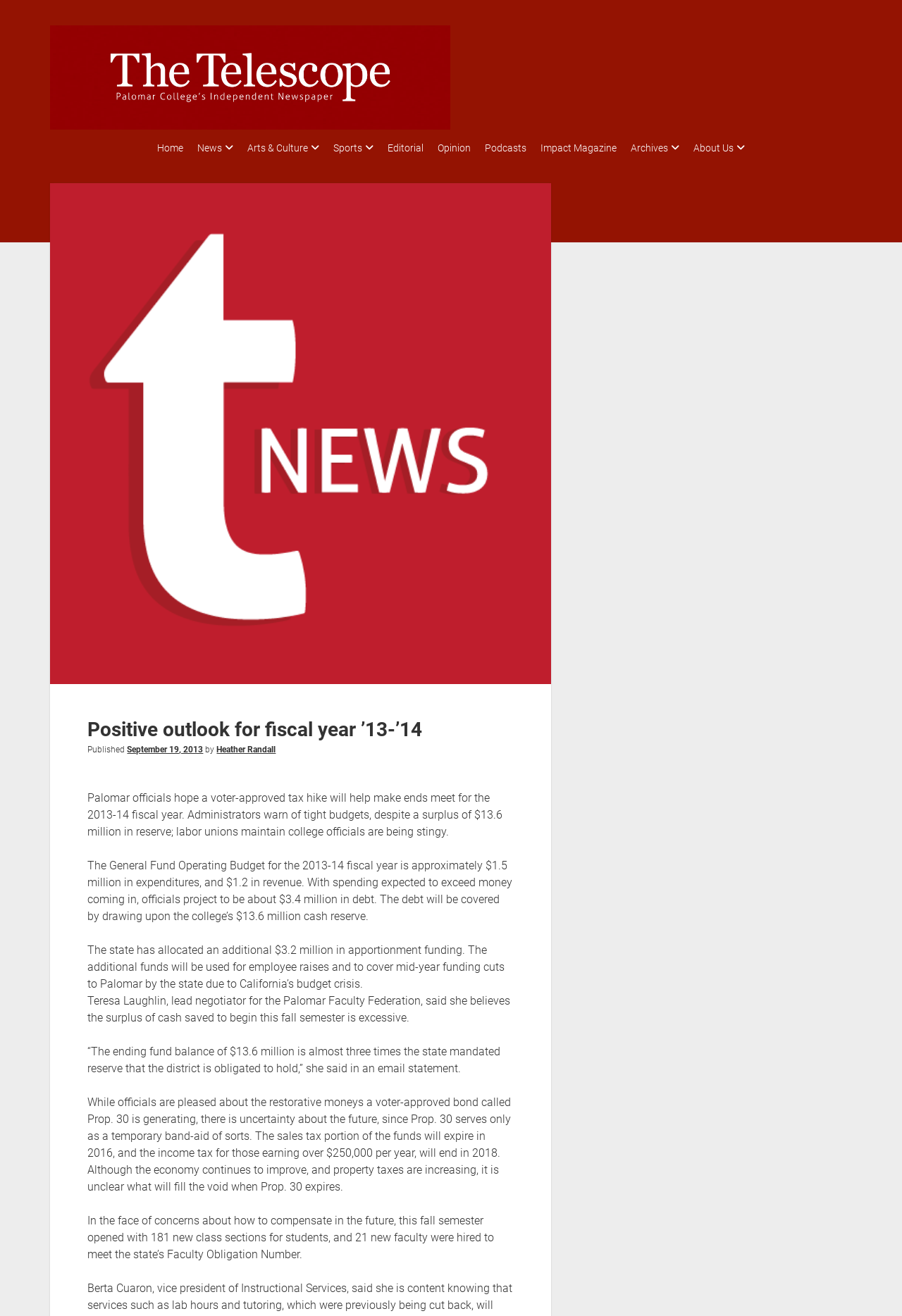Identify the bounding box coordinates for the element you need to click to achieve the following task: "Check the Archives". Provide the bounding box coordinates as four float numbers between 0 and 1, in the form [left, top, right, bottom].

[0.716, 0.106, 0.783, 0.12]